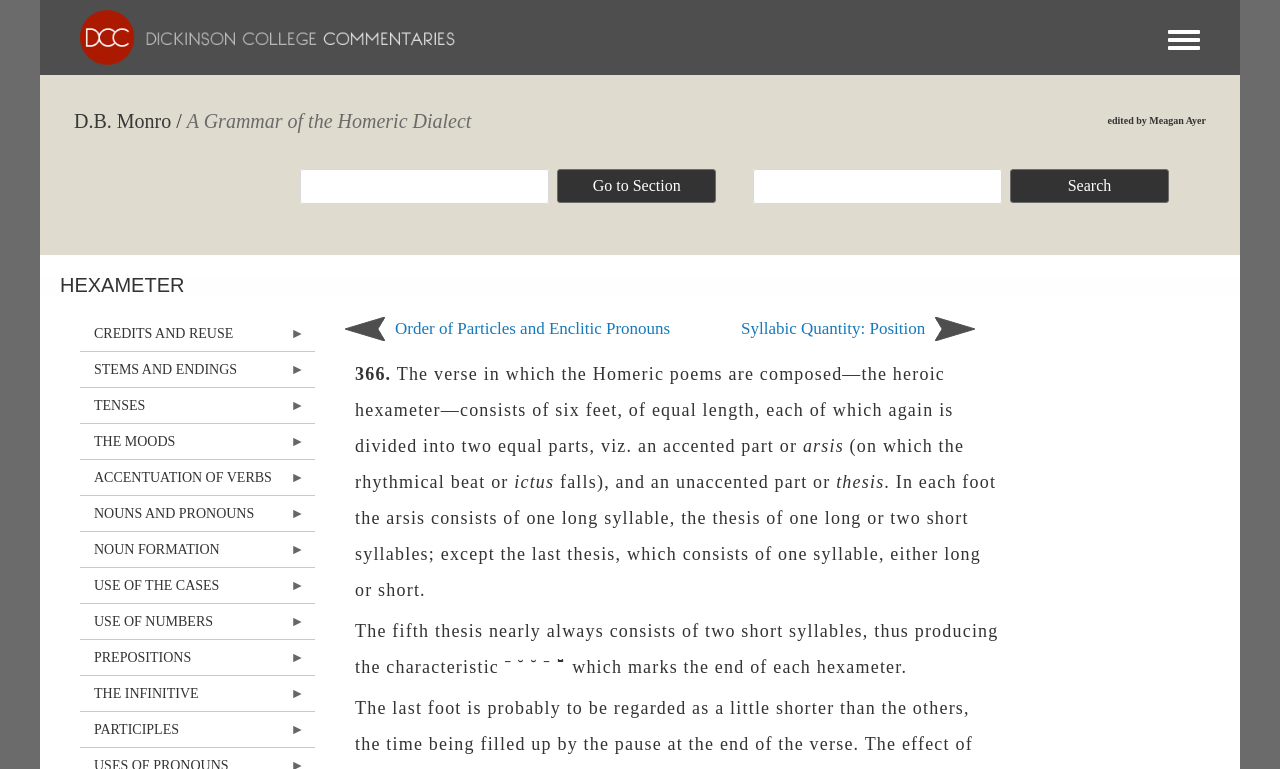Indicate the bounding box coordinates of the element that needs to be clicked to satisfy the following instruction: "Enter text in the top textbox". The coordinates should be four float numbers between 0 and 1, i.e., [left, top, right, bottom].

[0.235, 0.22, 0.429, 0.265]